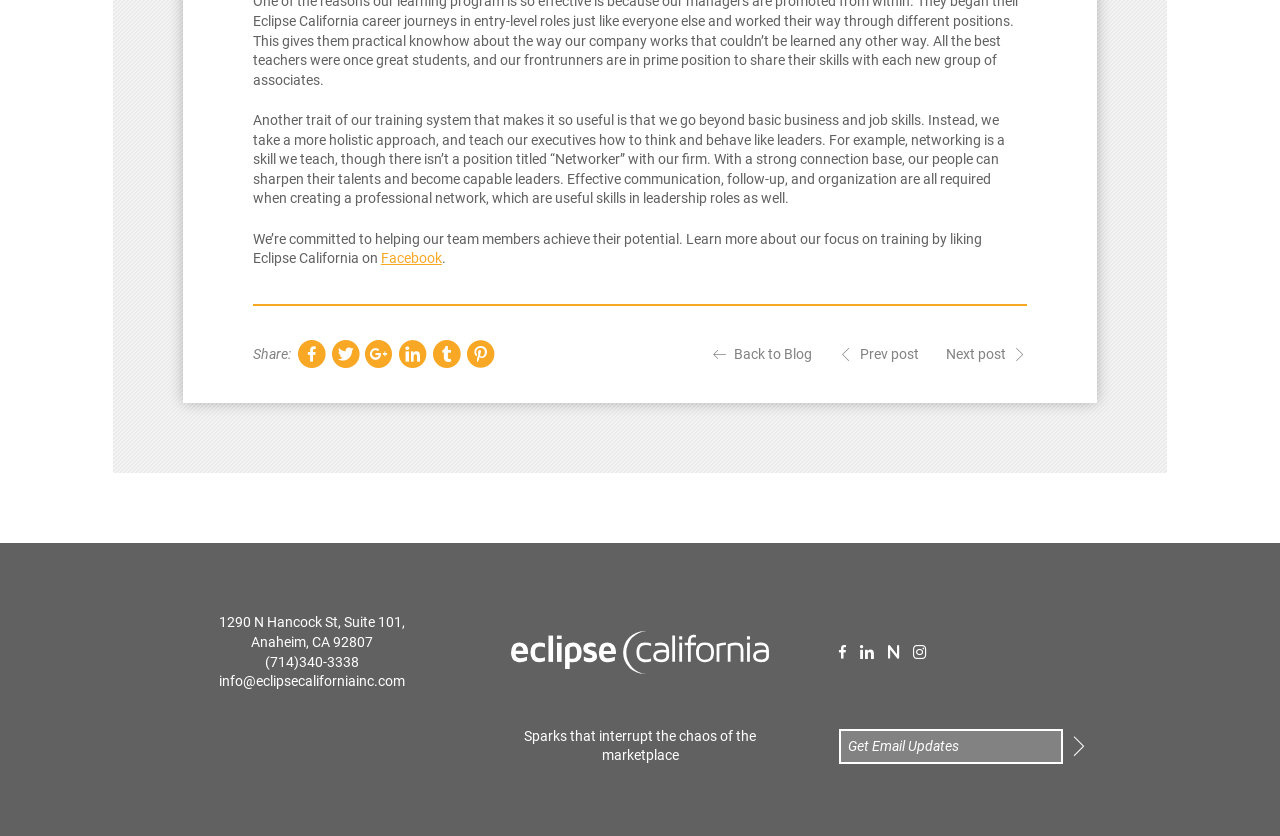Select the bounding box coordinates of the element I need to click to carry out the following instruction: "Click on Submit".

[0.83, 0.872, 0.876, 0.913]